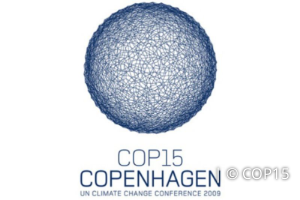Respond with a single word or short phrase to the following question: 
What is the location of the COP15 conference?

Copenhagen